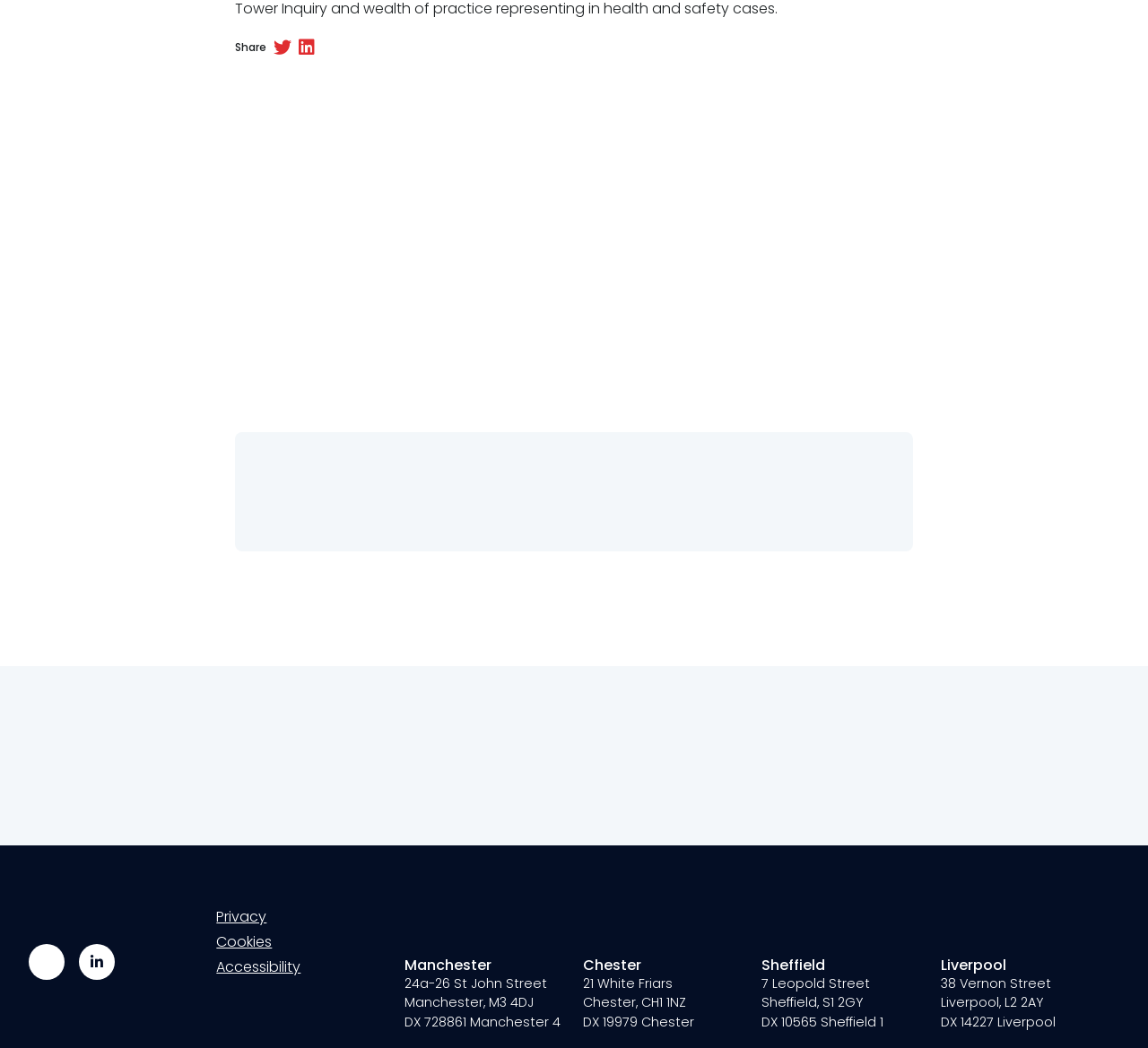What are the three locations of this law firm?
Give a detailed explanation using the information visible in the image.

The webpage provides information about the law firm's locations, which are listed as Manchester, Chester, and Sheffield, with corresponding addresses and DX numbers.